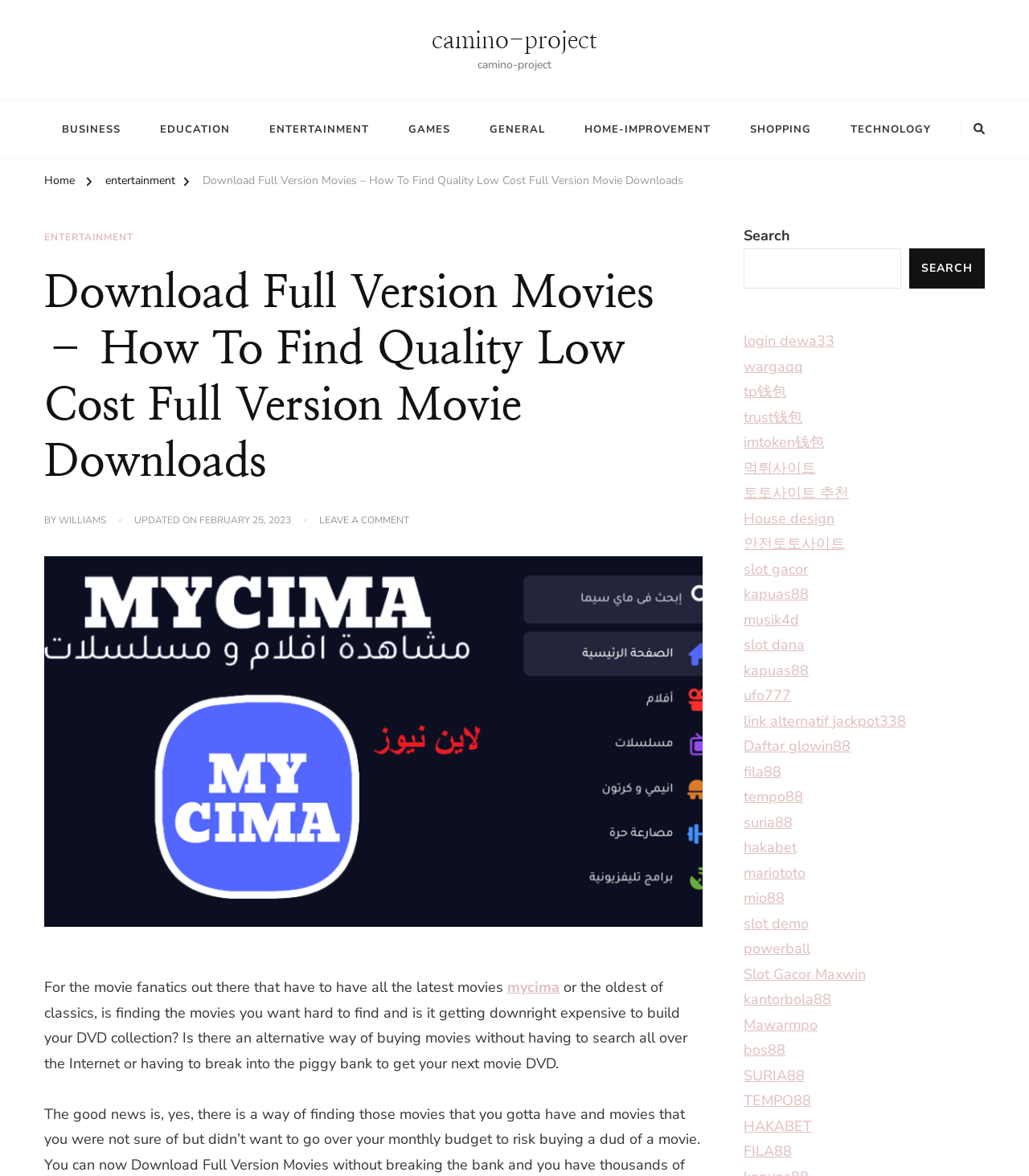What is the main topic of this webpage?
Kindly answer the question with as much detail as you can.

Based on the webpage content, especially the header and the text, it is clear that the main topic of this webpage is about movies, specifically finding quality low-cost full version movie downloads.